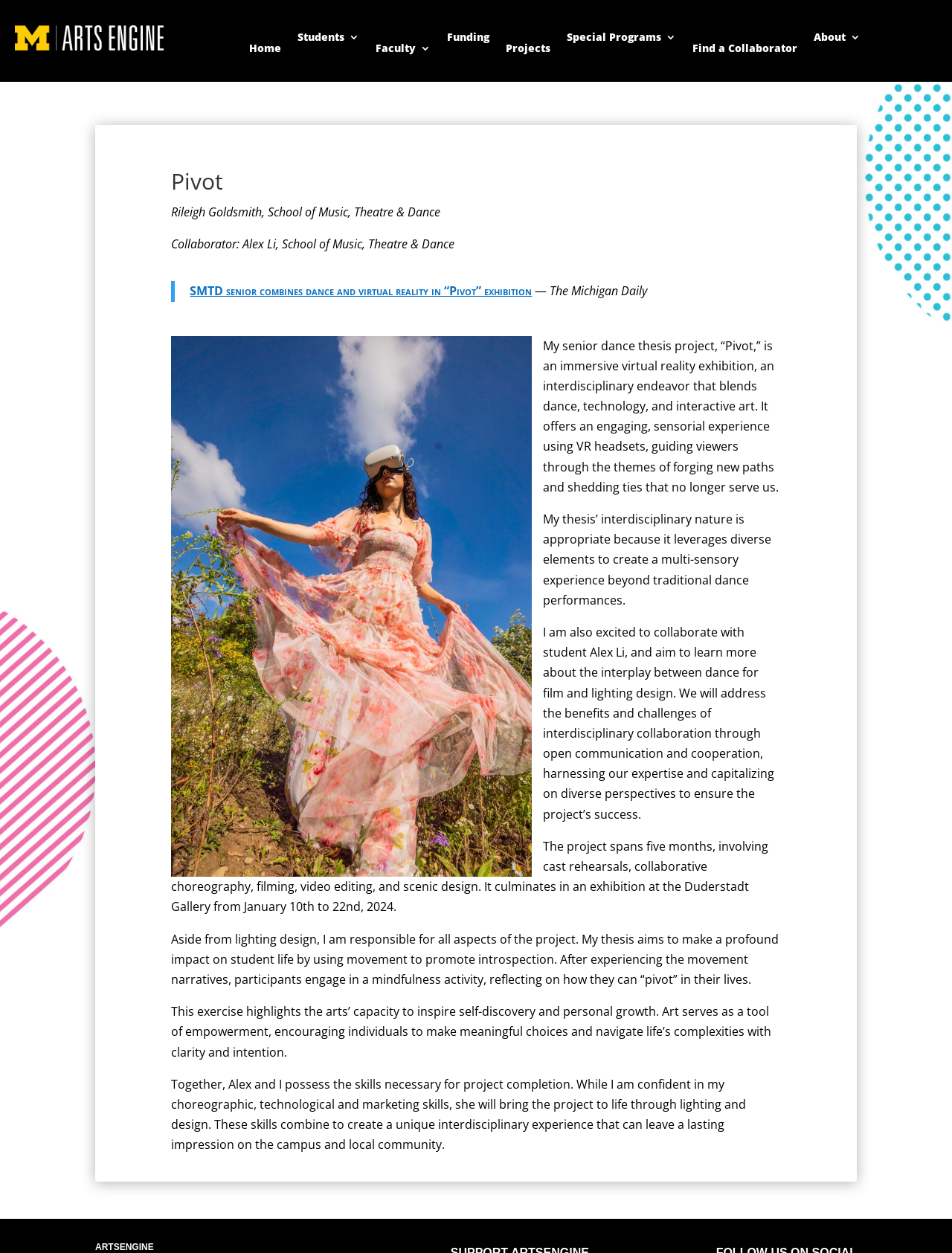Please provide a comprehensive answer to the question based on the screenshot: Where will the Pivot exhibition take place?

I found the answer by reading the StaticText element with the text 'The project spans five months, involving cast rehearsals, collaborative choreography, filming, video editing, and scenic design. It culminates in an exhibition at the Duderstadt Gallery from January 10th to 22nd, 2024.' which mentions the location of the exhibition.